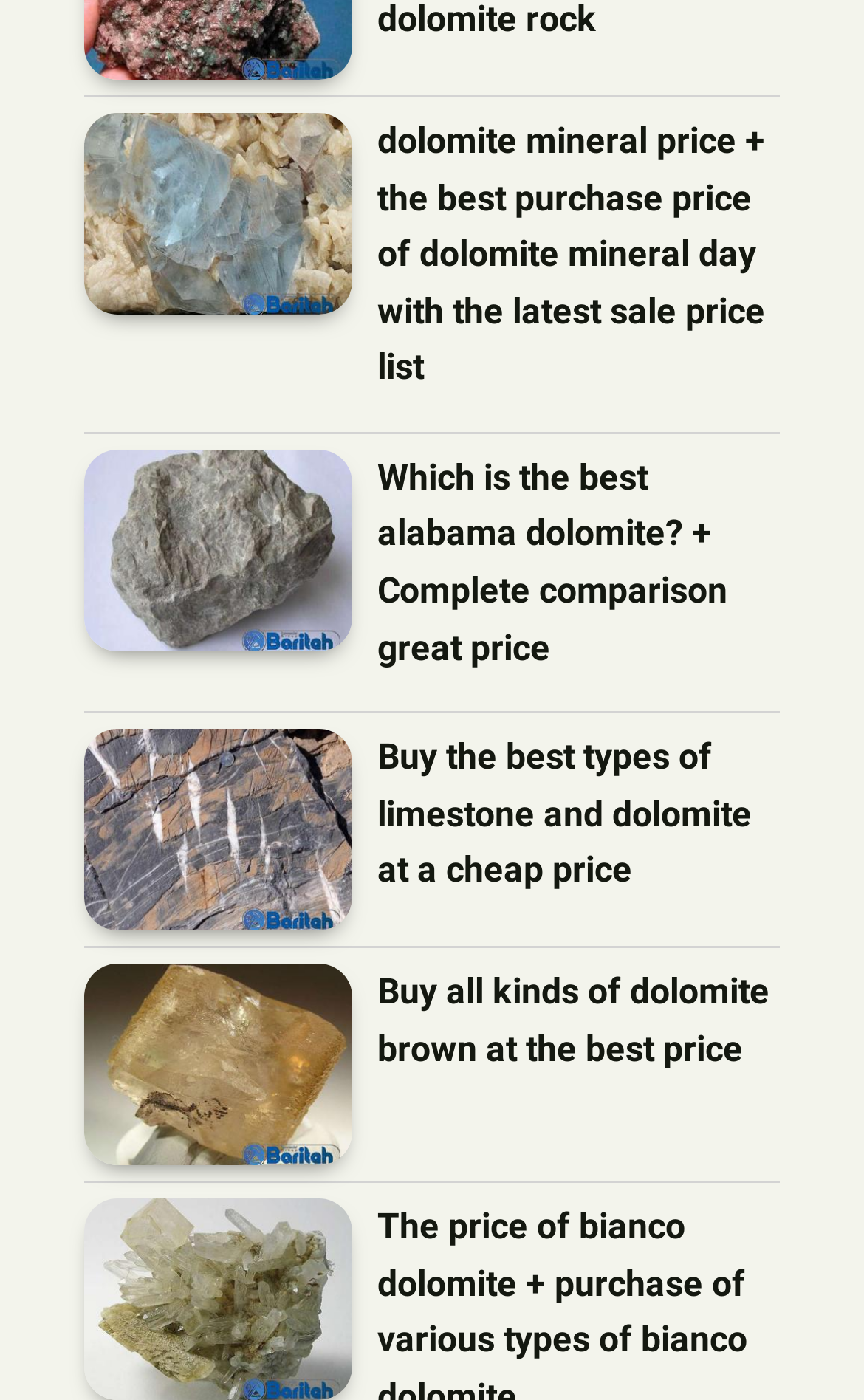Point out the bounding box coordinates of the section to click in order to follow this instruction: "Explore dolomite brown products".

[0.097, 0.688, 0.408, 0.832]